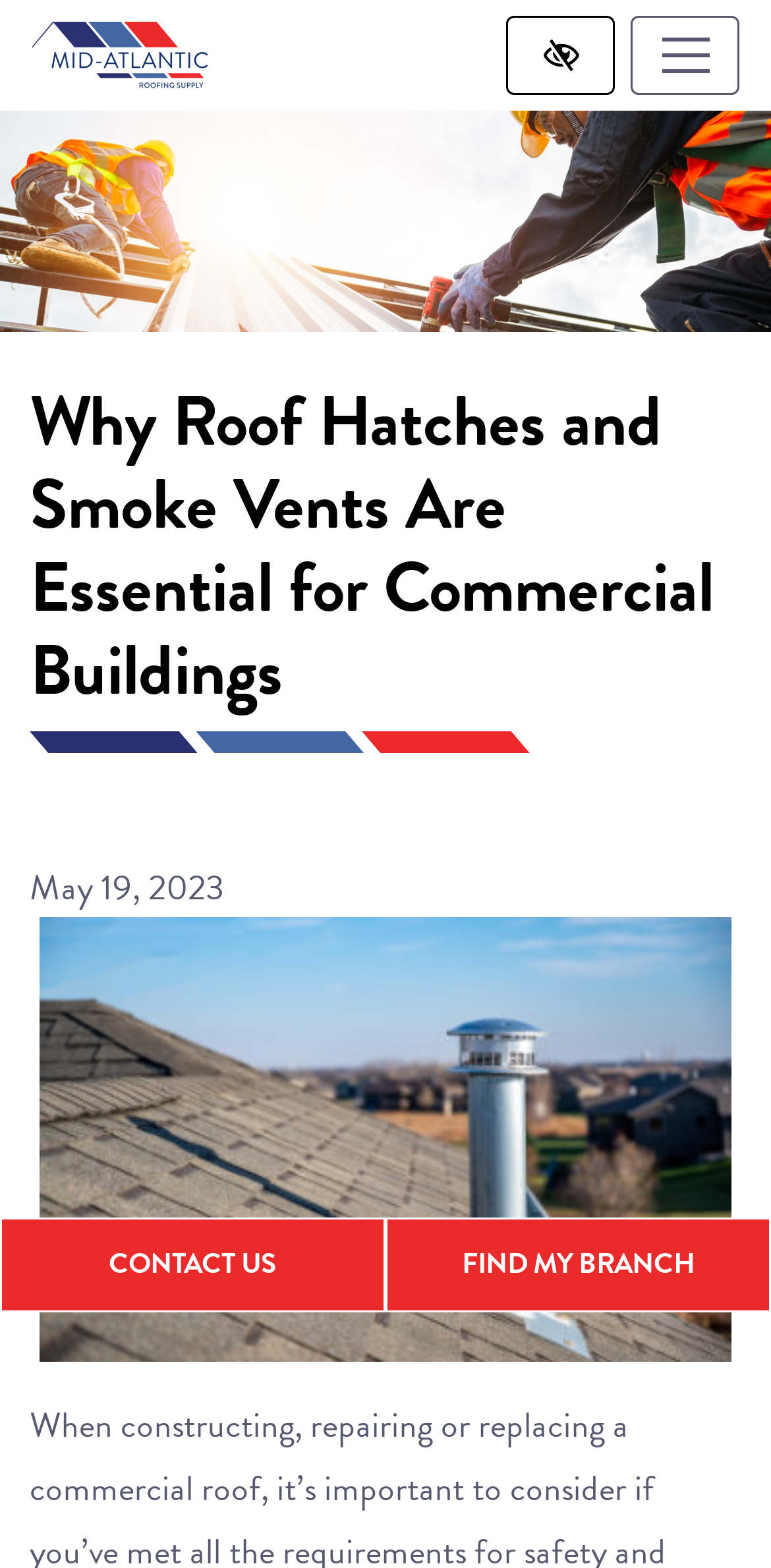Given the element description: "Call", predict the bounding box coordinates of the UI element it refers to, using four float numbers between 0 and 1, i.e., [left, top, right, bottom].

[0.0, 0.797, 0.074, 0.837]